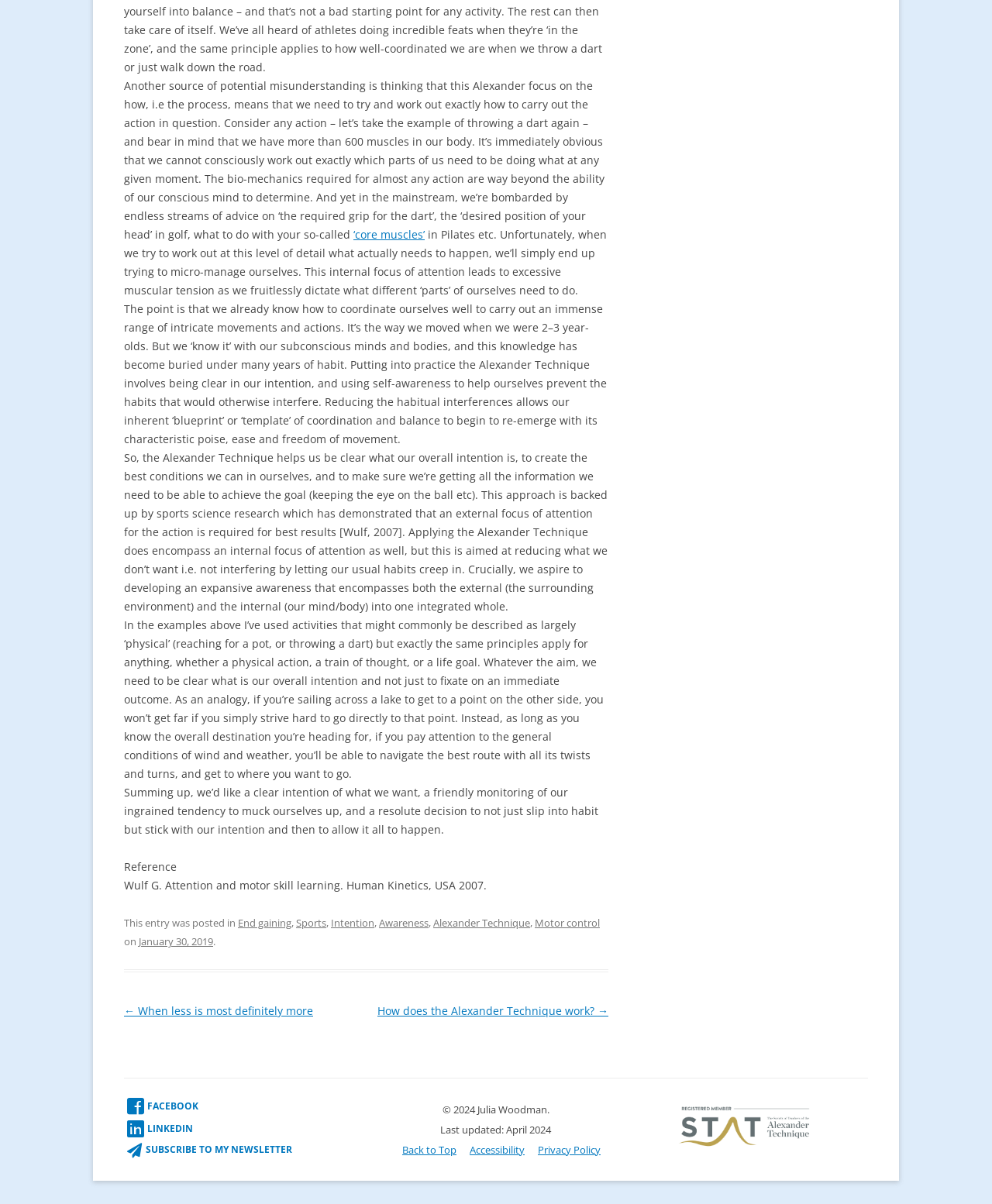Please specify the bounding box coordinates of the element that should be clicked to execute the given instruction: 'Click the 'FACEBOOK' link'. Ensure the coordinates are four float numbers between 0 and 1, expressed as [left, top, right, bottom].

[0.128, 0.911, 0.294, 0.927]